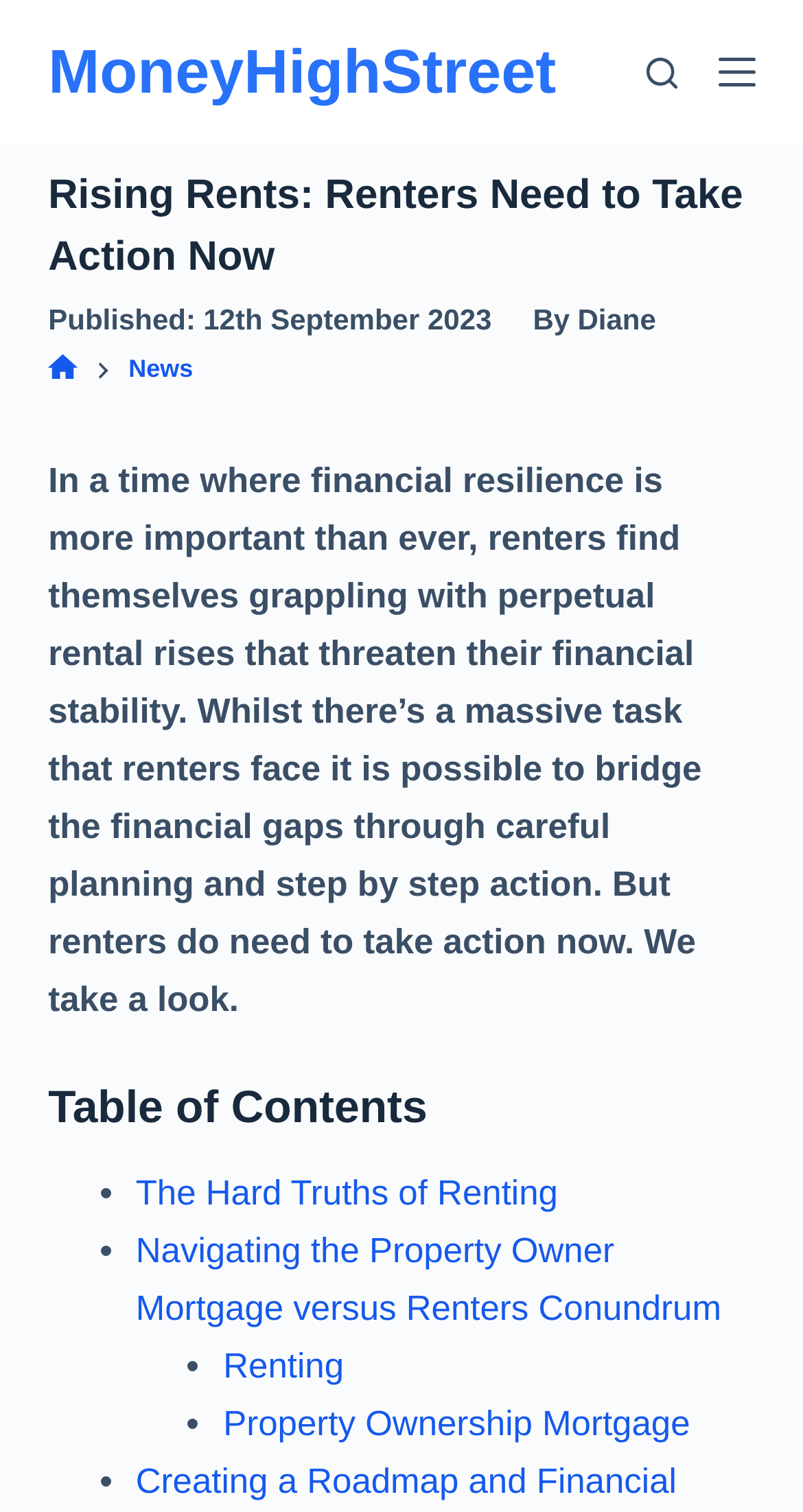Answer with a single word or phrase: 
What is the position of the 'Search' button?

Top right